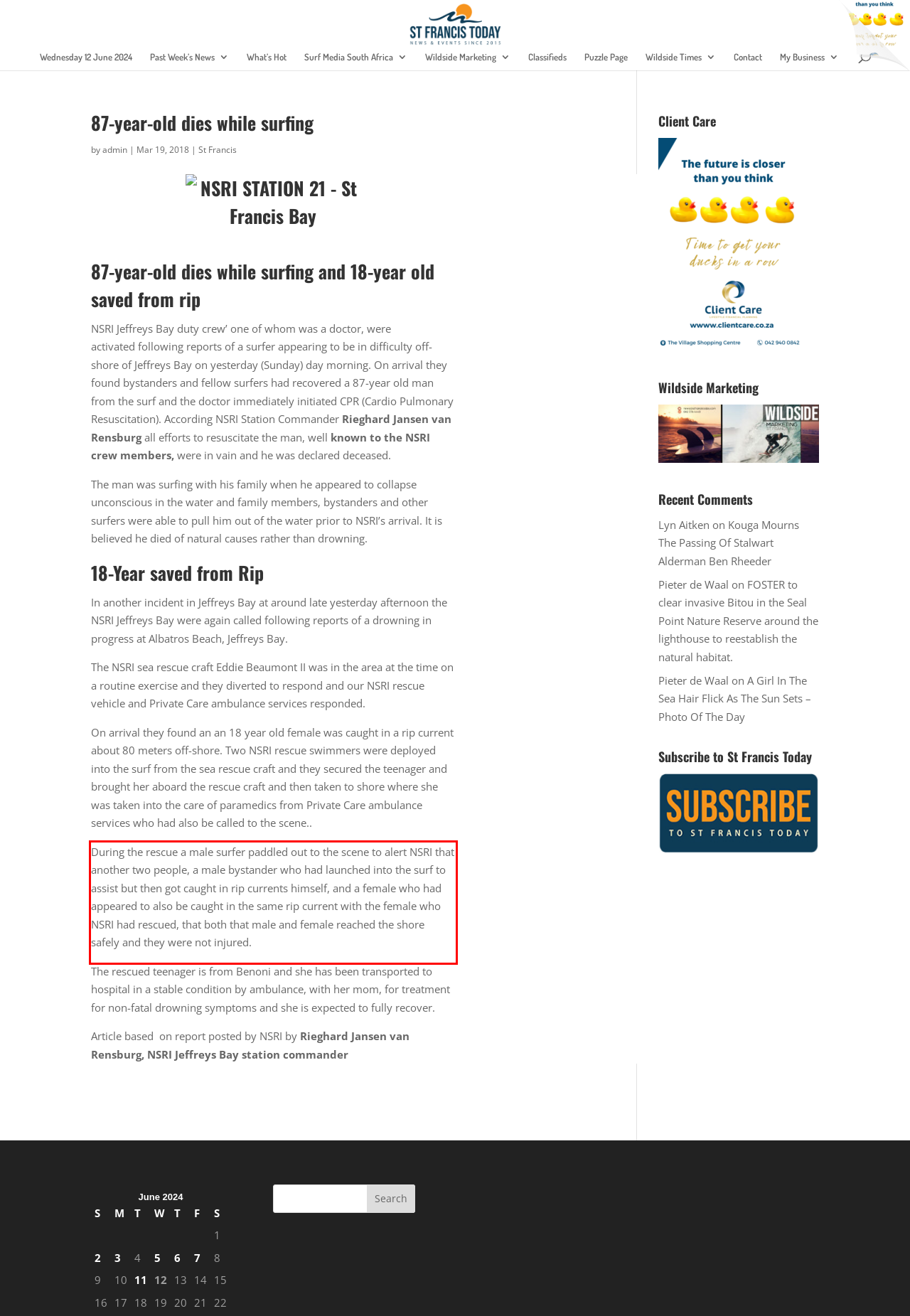You are provided with a screenshot of a webpage featuring a red rectangle bounding box. Extract the text content within this red bounding box using OCR.

During the rescue a male surfer paddled out to the scene to alert NSRI that another two people, a male bystander who had launched into the surf to assist but then got caught in rip currents himself, and a female who had appeared to also be caught in the same rip current with the female who NSRI had rescued, that both that male and female reached the shore safely and they were not injured.